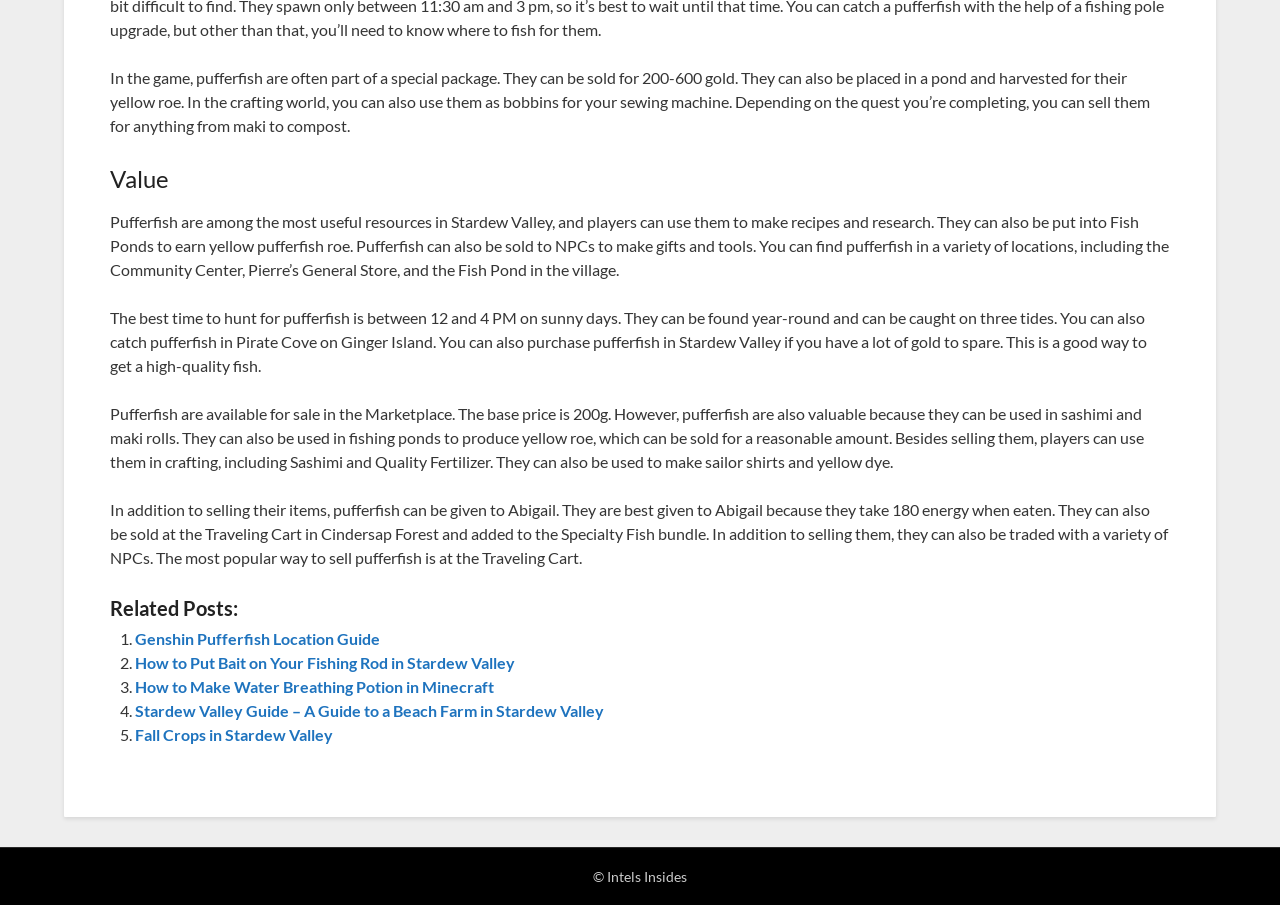Where can pufferfish be found in the game?
Using the image, provide a detailed and thorough answer to the question.

The text mentions that pufferfish can be found in the Community Center, Pierre's General Store, and the Fish Pond in the village, as well as in Pirate Cove on Ginger Island. This suggests that pufferfish can be found in various locations in the game.